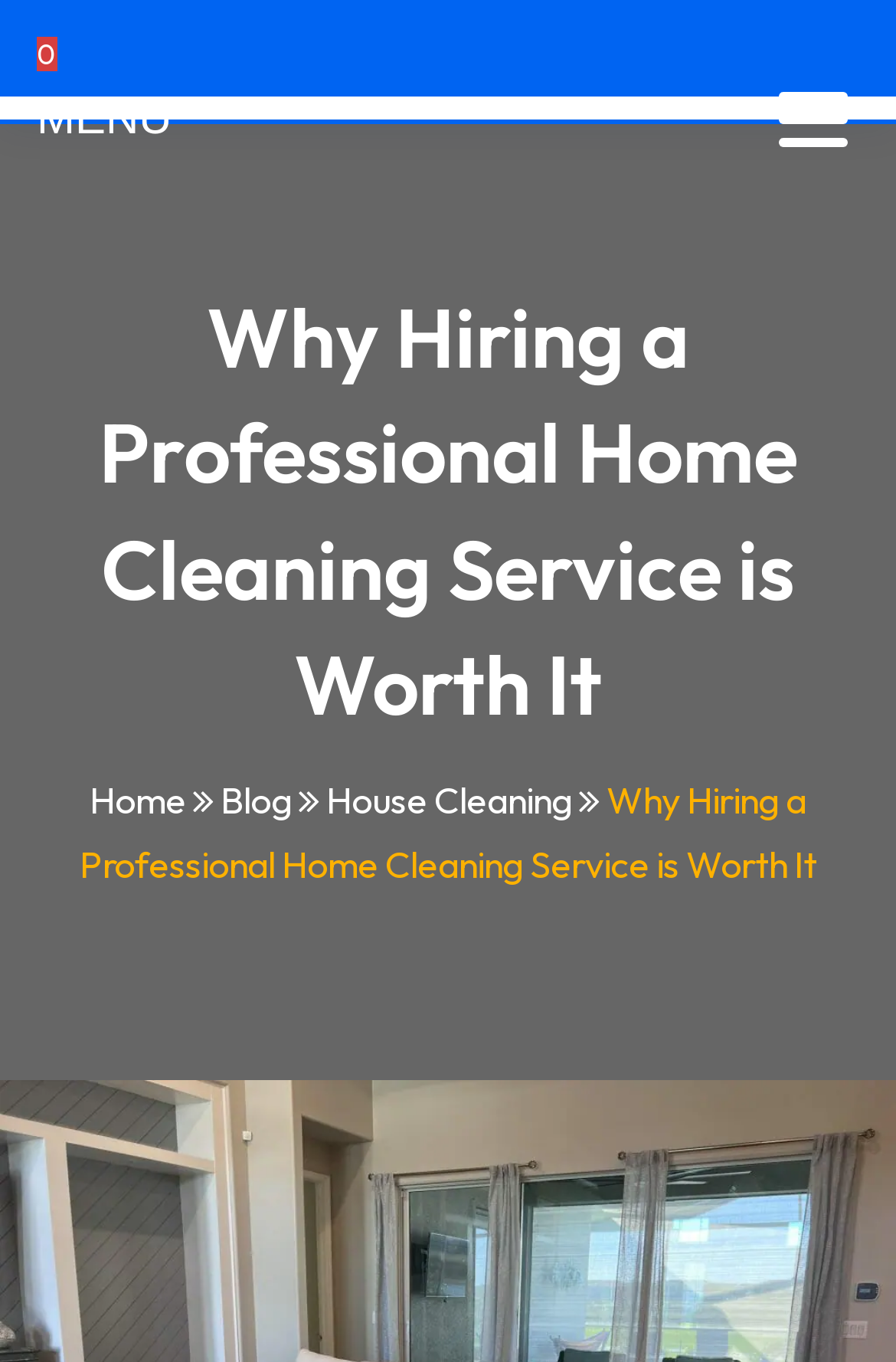Identify and provide the title of the webpage.

Why Hiring a Professional Home Cleaning Service is Worth It